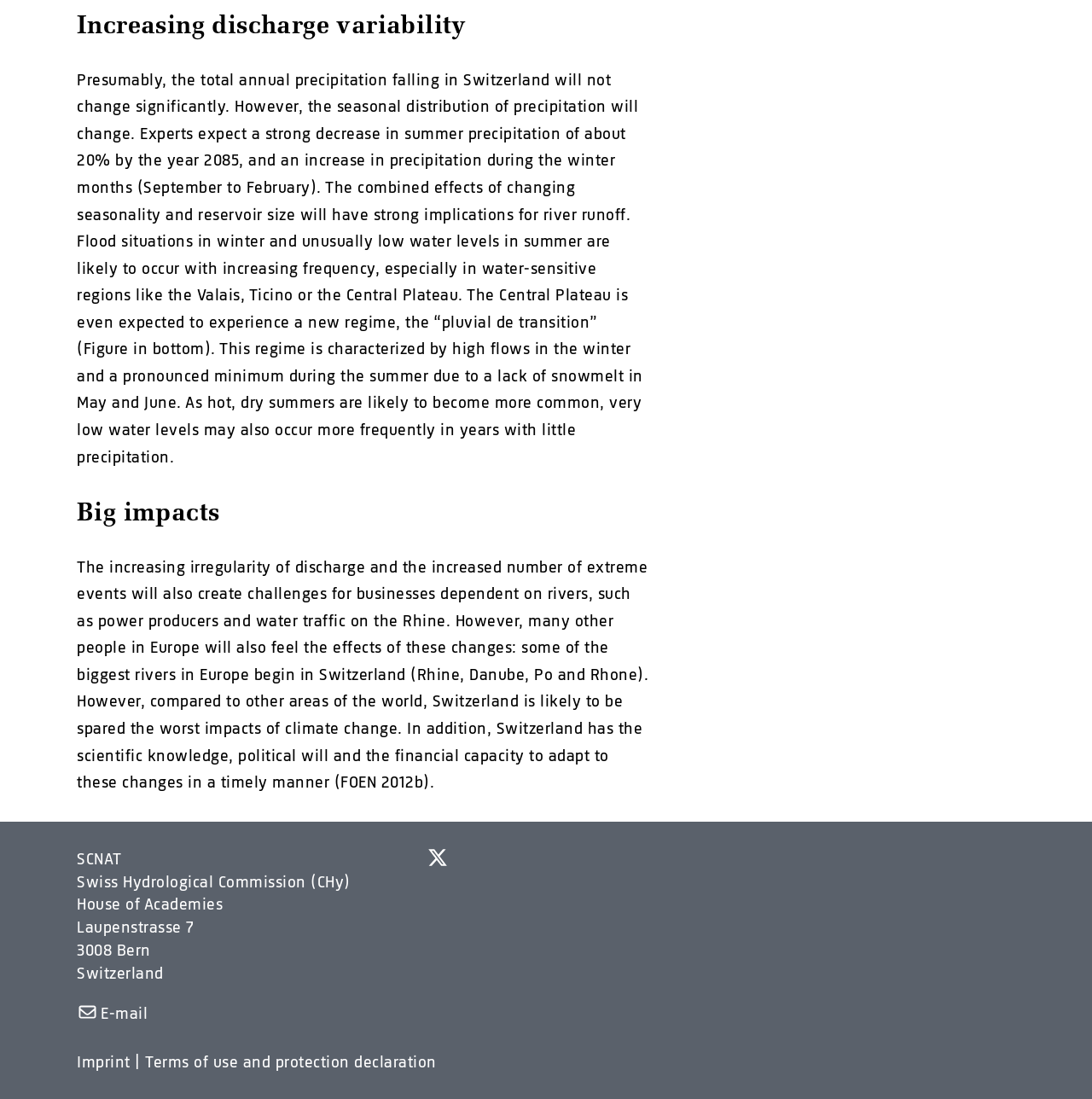What is the expected change in summer precipitation by 2085? Analyze the screenshot and reply with just one word or a short phrase.

20% decrease